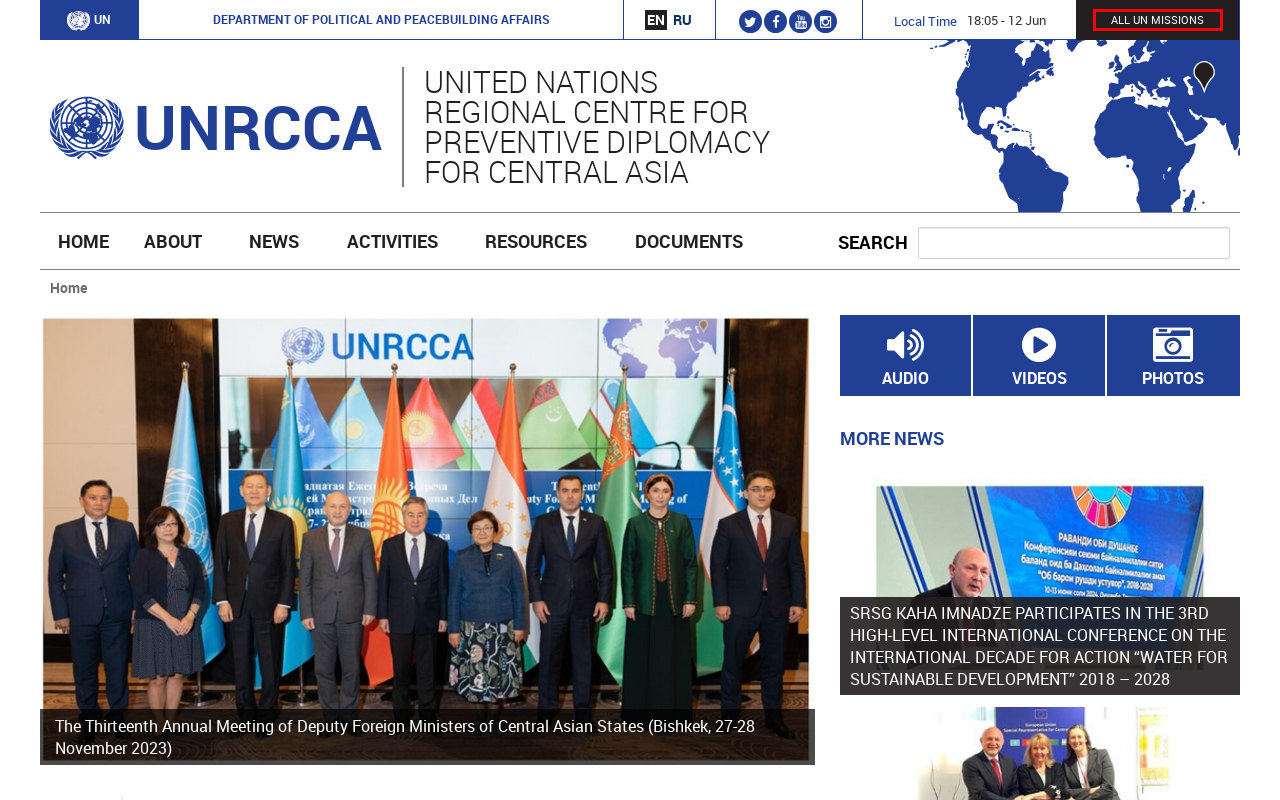Observe the provided screenshot of a webpage with a red bounding box around a specific UI element. Choose the webpage description that best fits the new webpage after you click on the highlighted element. These are your options:
A. Privacy Notice | United Nations
B. Fraud Alert | United Nations
C. Copyright | United Nations
D. Outlook
E. Department of Political and Peacebuilding Affairs
F. Welcome to the United Nations
G. United Nations Peacekeeping Operations, Special Political Missions and Other Political Presences |
H. Terms of Use | United Nations

G